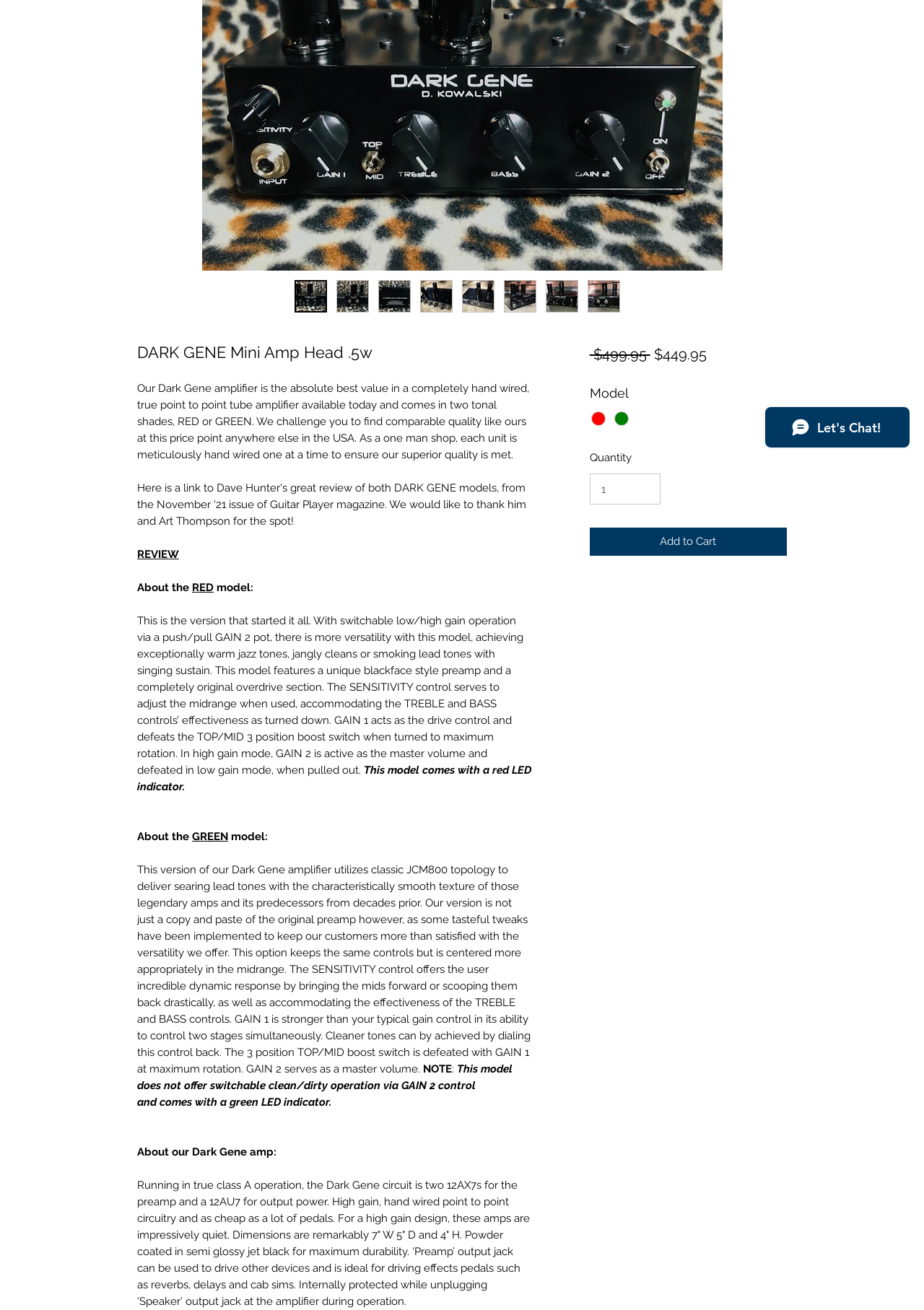Given the element description input value="1" aria-label="Quantity" value="1", specify the bounding box coordinates of the corresponding UI element in the format (top-left x, top-left y, bottom-right x, bottom-right y). All values must be between 0 and 1.

[0.638, 0.361, 0.715, 0.385]